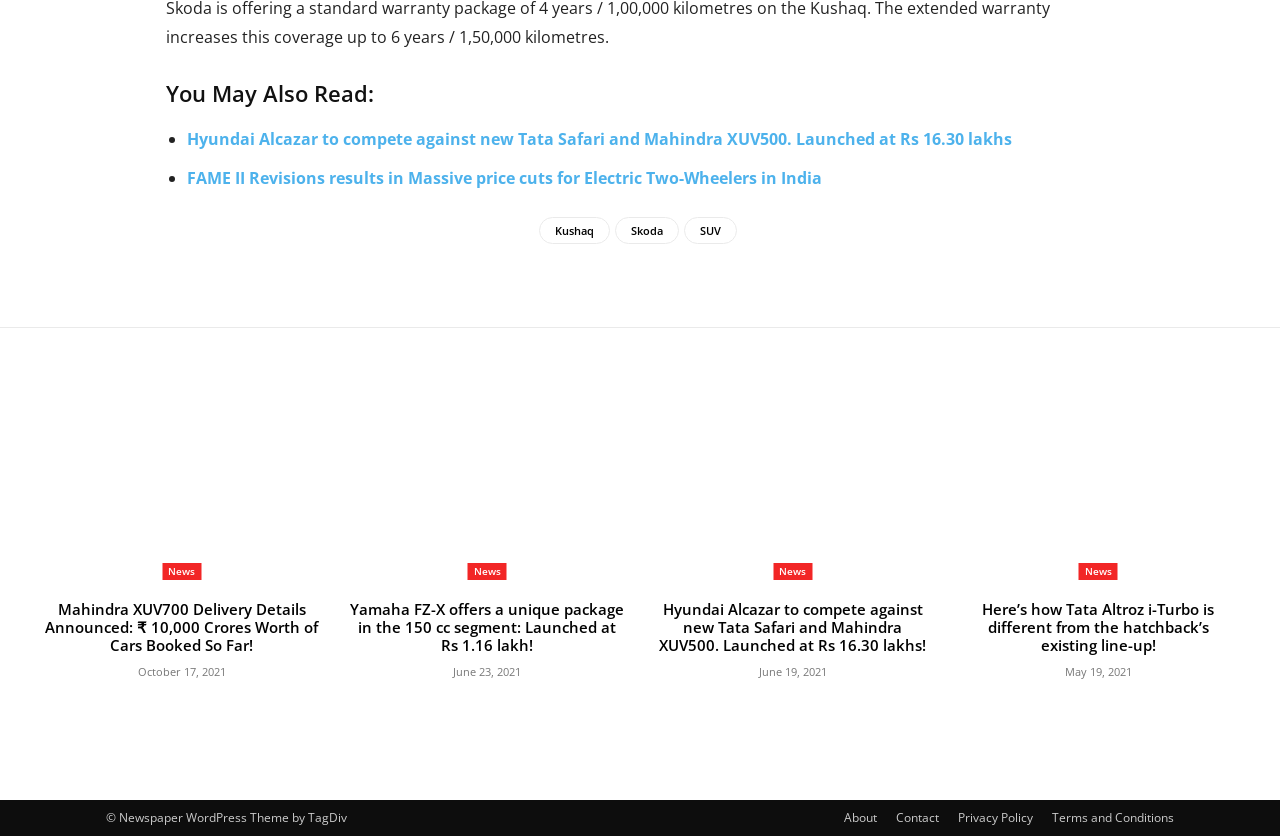Please determine the bounding box coordinates of the element to click in order to execute the following instruction: "Click on 'You May Also Read:' heading". The coordinates should be four float numbers between 0 and 1, specified as [left, top, right, bottom].

[0.13, 0.094, 0.87, 0.13]